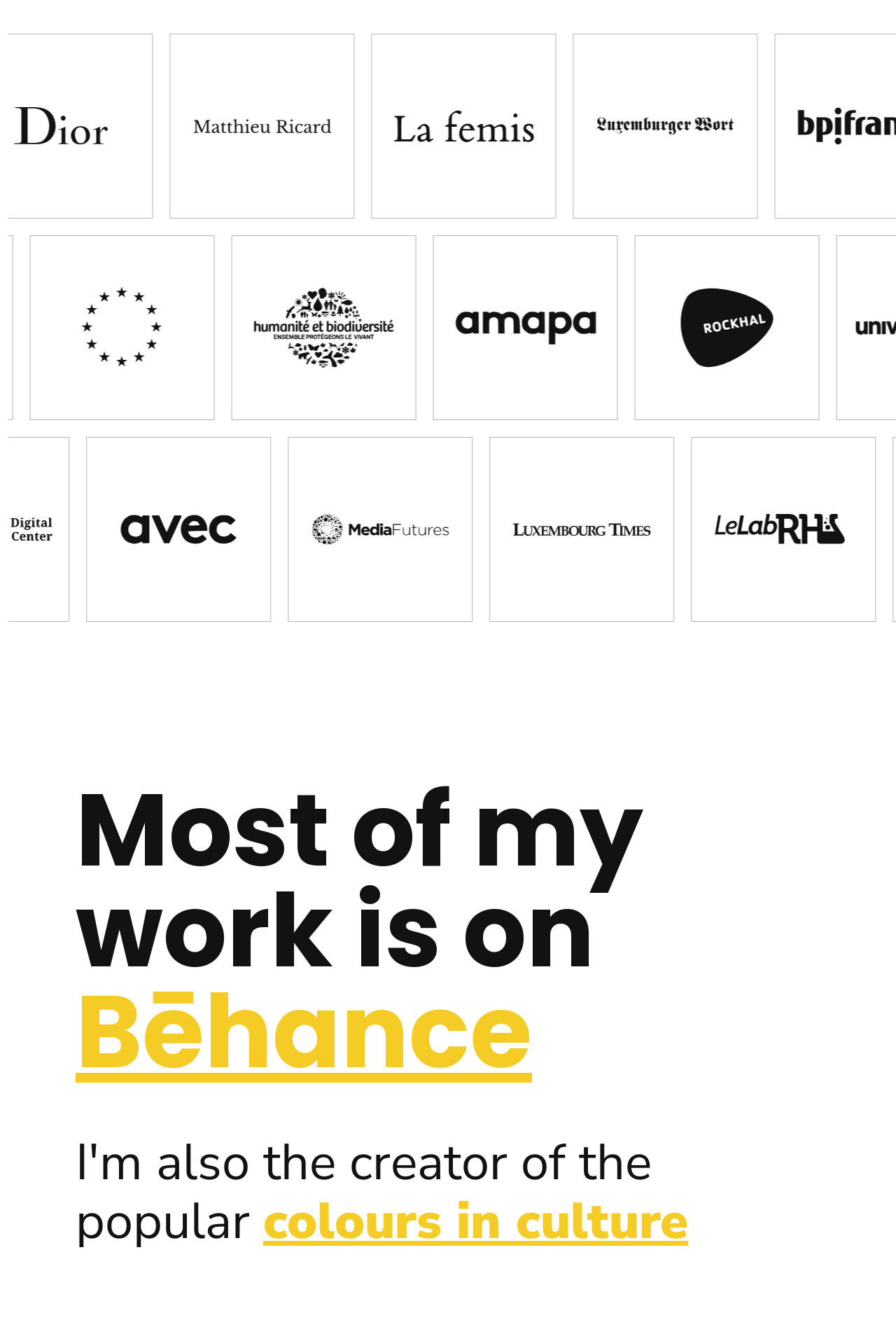Reply to the question below using a single word or brief phrase:
What is the text of the link below 'Most of my work is on'?

Bēhance